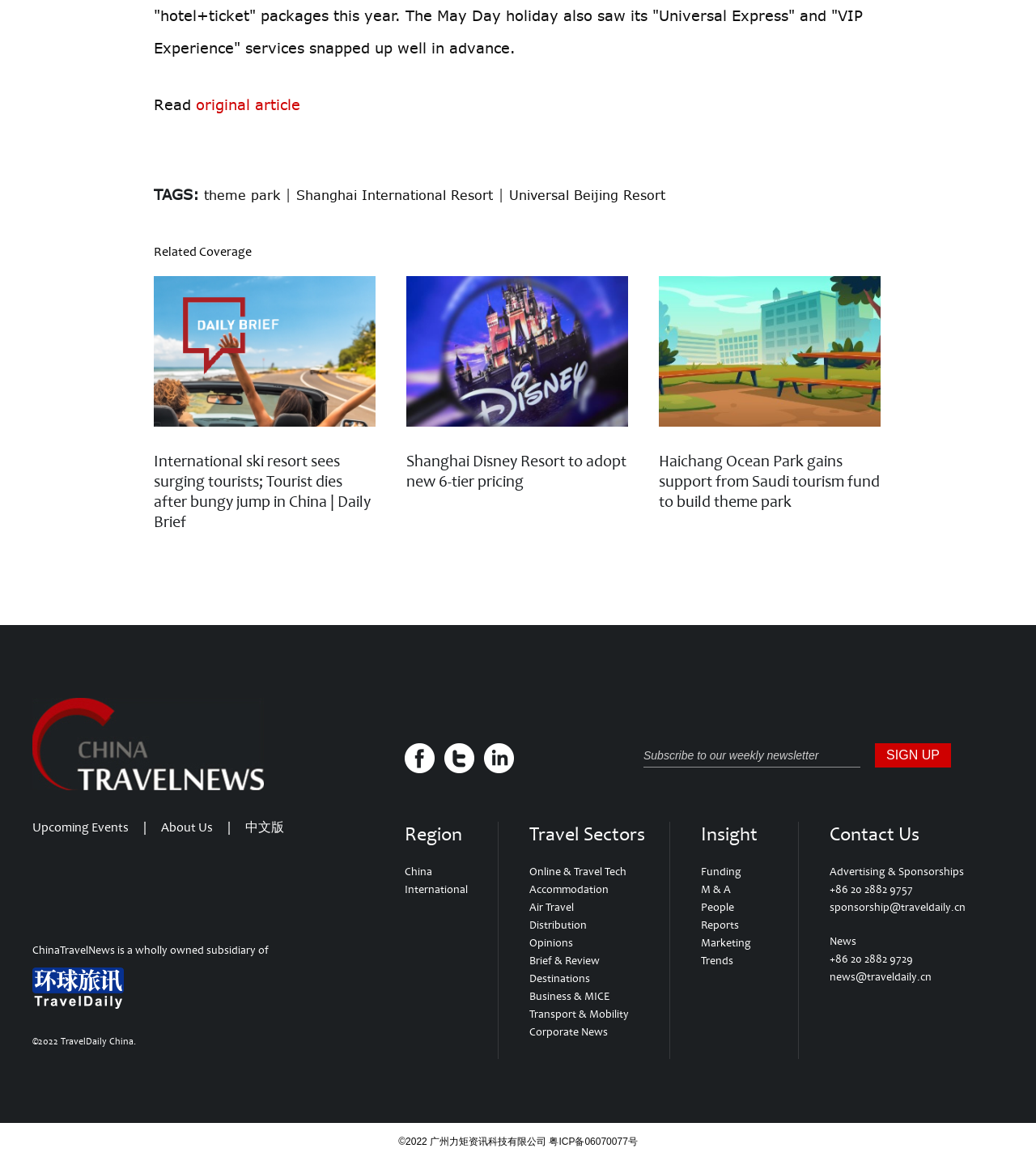Please determine the bounding box coordinates for the element that should be clicked to follow these instructions: "Subscribe to the weekly newsletter".

[0.621, 0.641, 0.83, 0.661]